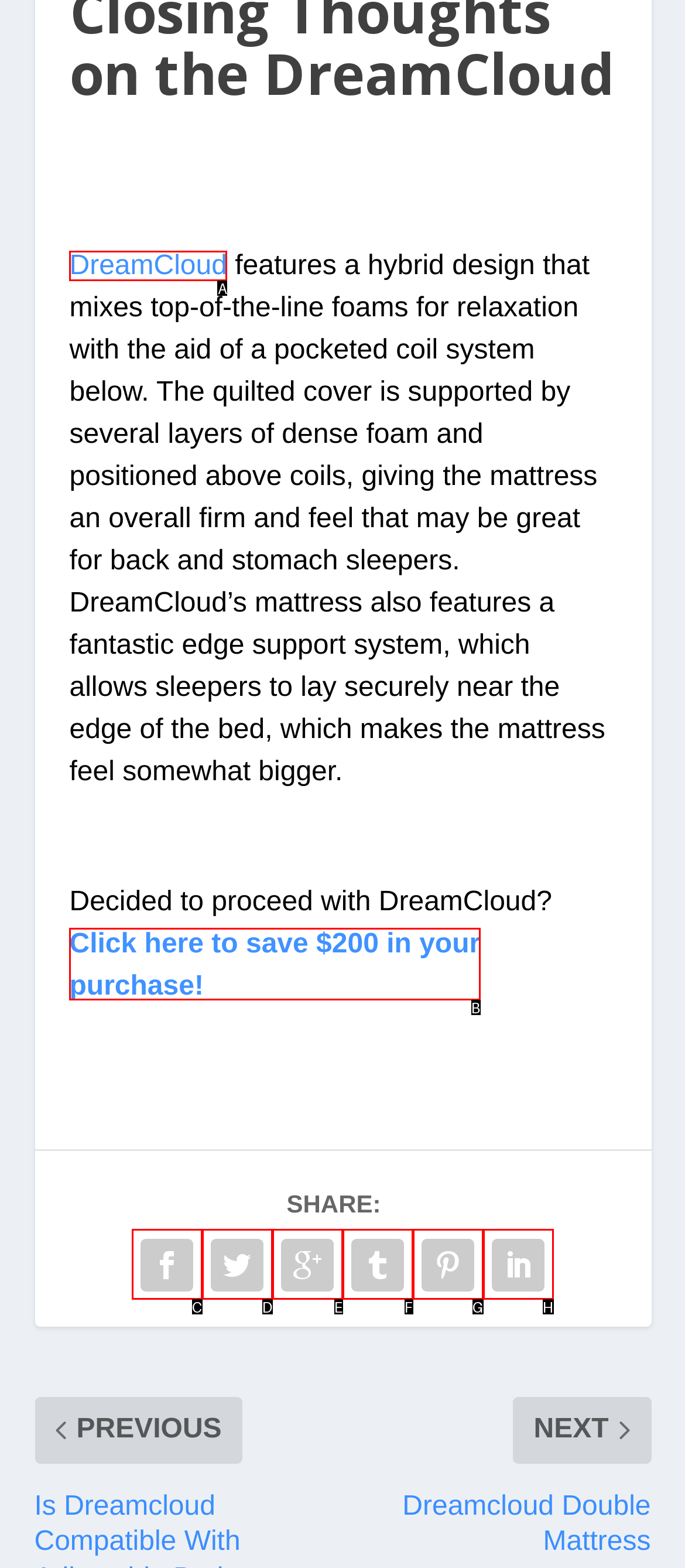Specify which element within the red bounding boxes should be clicked for this task: Click on the link to save $200 in your purchase Respond with the letter of the correct option.

B